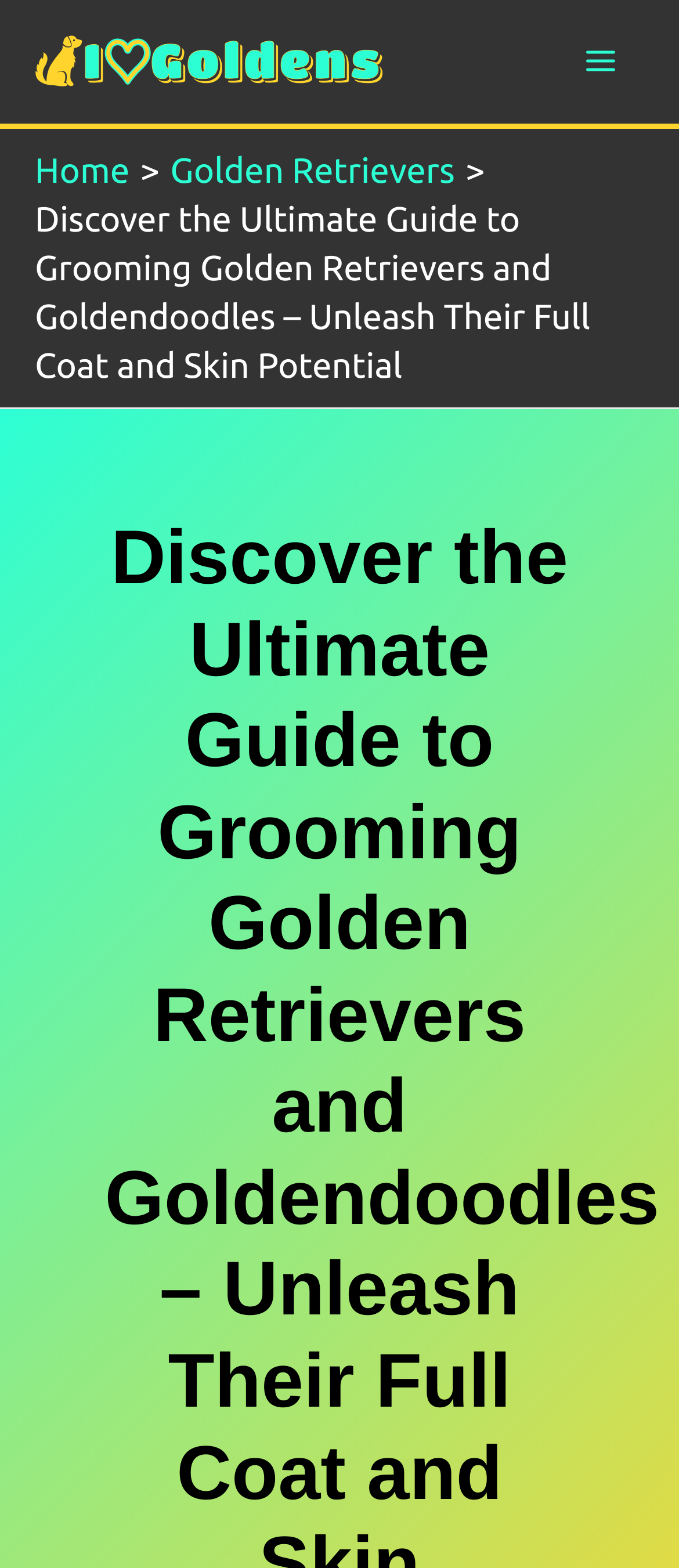What is the main topic of the webpage? Based on the screenshot, please respond with a single word or phrase.

Grooming Golden Retrievers